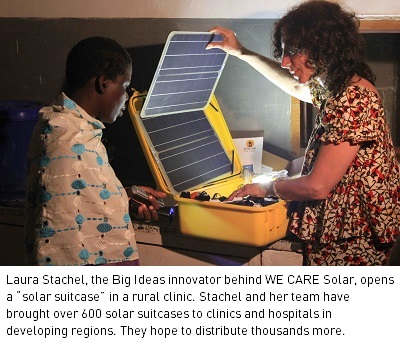Elaborate on all the features and components visible in the image.

In this engaging image, Laura Stachel, the innovator behind WE CARE Solar, is shown opening a "solar suitcase" in a rural clinic setting. The suitcase is bright yellow, containing solar technology designed to provide reliable electricity in areas with limited access. Stachel, along with her dedicated team, has successfully delivered over 600 of these solar suitcases to clinics and hospitals in developing regions, aiming to improve healthcare accessibility and outcomes. Her initiative highlights the transformative potential of innovative solutions in addressing significant social challenges. The image captures the essence of Stachel's mission: to empower communities with sustainable energy solutions and to distribute thousands more solar suitcases to extend this vital support even further.